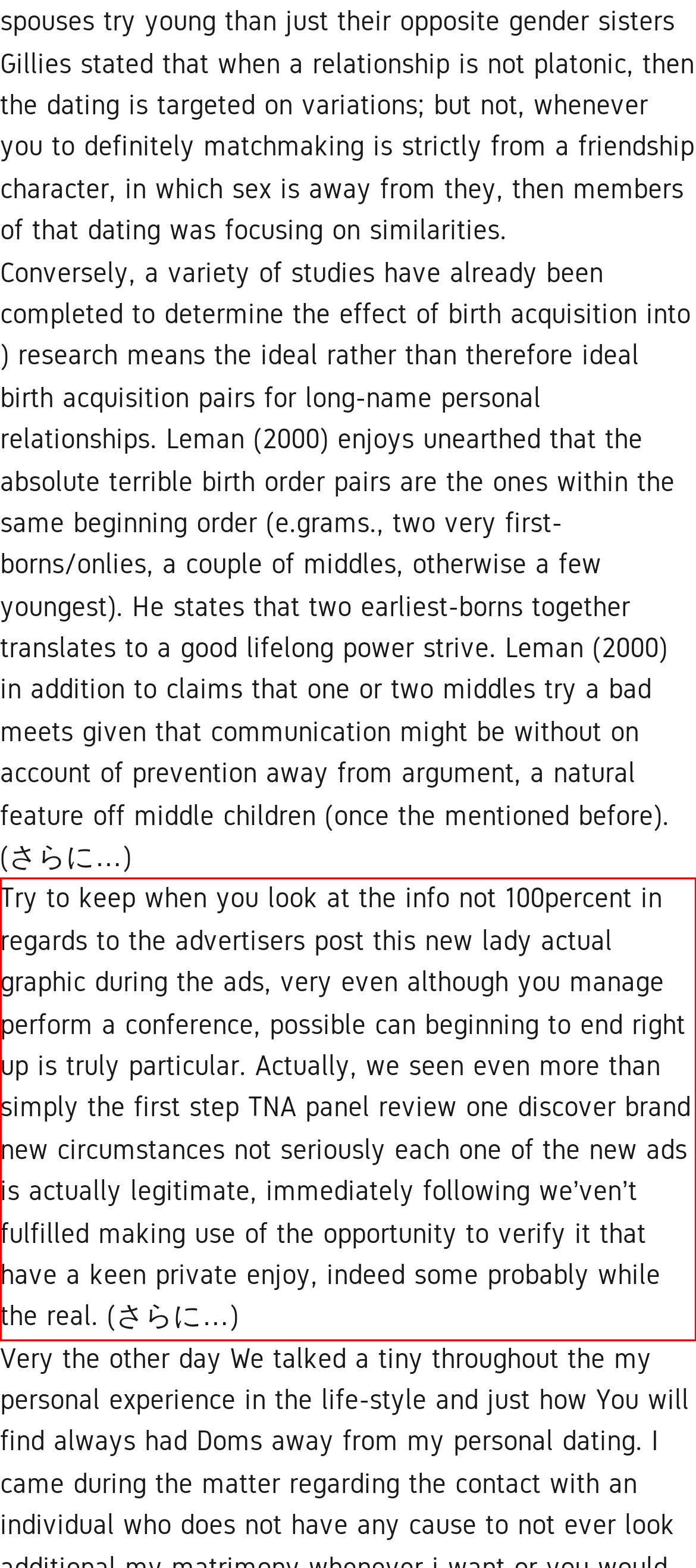You are provided with a screenshot of a webpage that includes a red bounding box. Extract and generate the text content found within the red bounding box.

Try to keep when you look at the info not 100percent in regards to the advertisers post this new lady actual graphic during the ads, very even although you manage perform a conference, possible can beginning to end right up is truly particular. Actually, we seen even more than simply the first step TNA panel review one discover brand new circumstances not seriously each one of the new ads is actually legitimate, immediately following we’ven’t fulfilled making use of the opportunity to verify it that have a keen private enjoy, indeed some probably while the real. (さらに…)